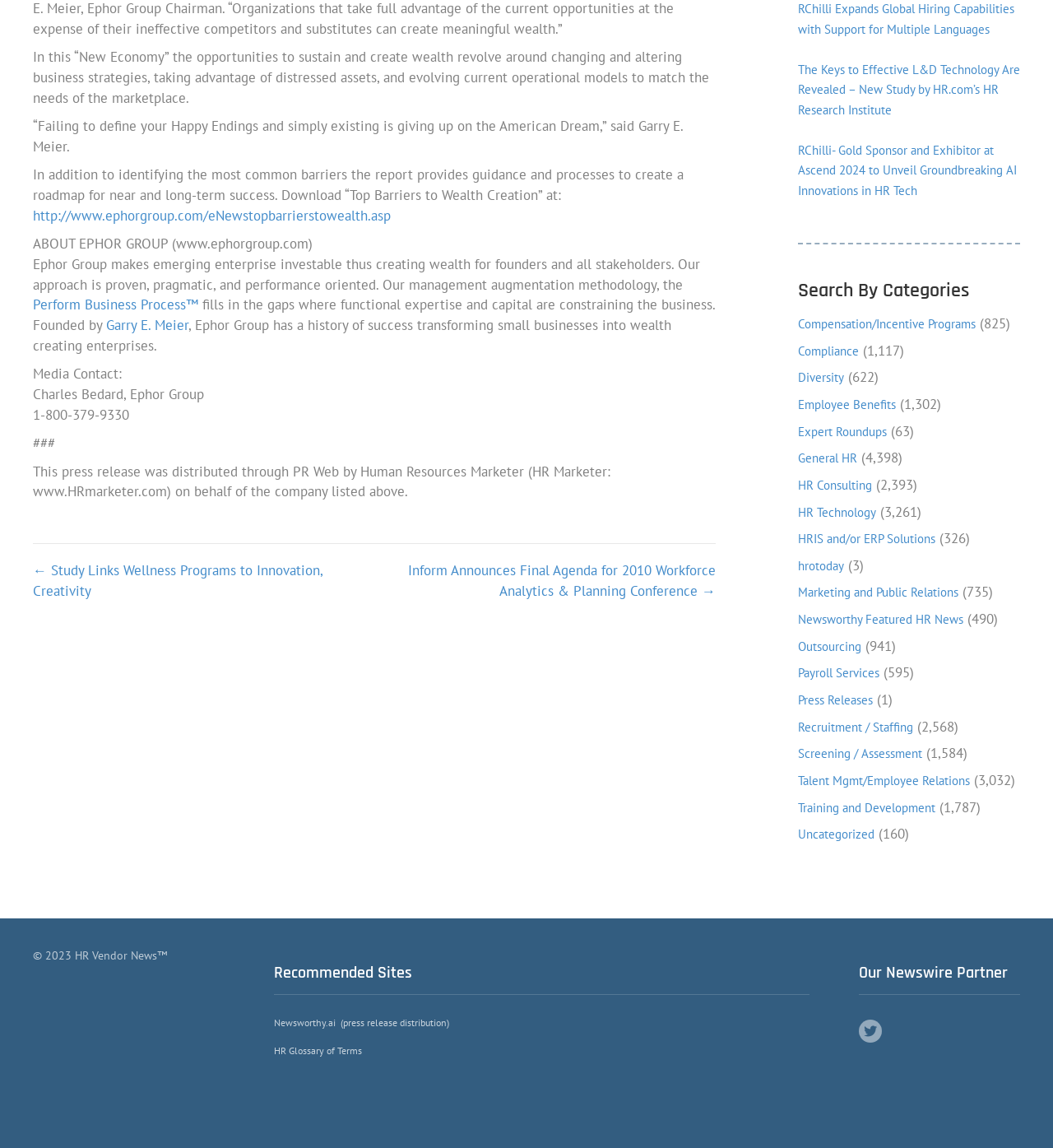Identify the bounding box coordinates for the UI element described as: "Employee Benefits".

[0.758, 0.345, 0.851, 0.359]